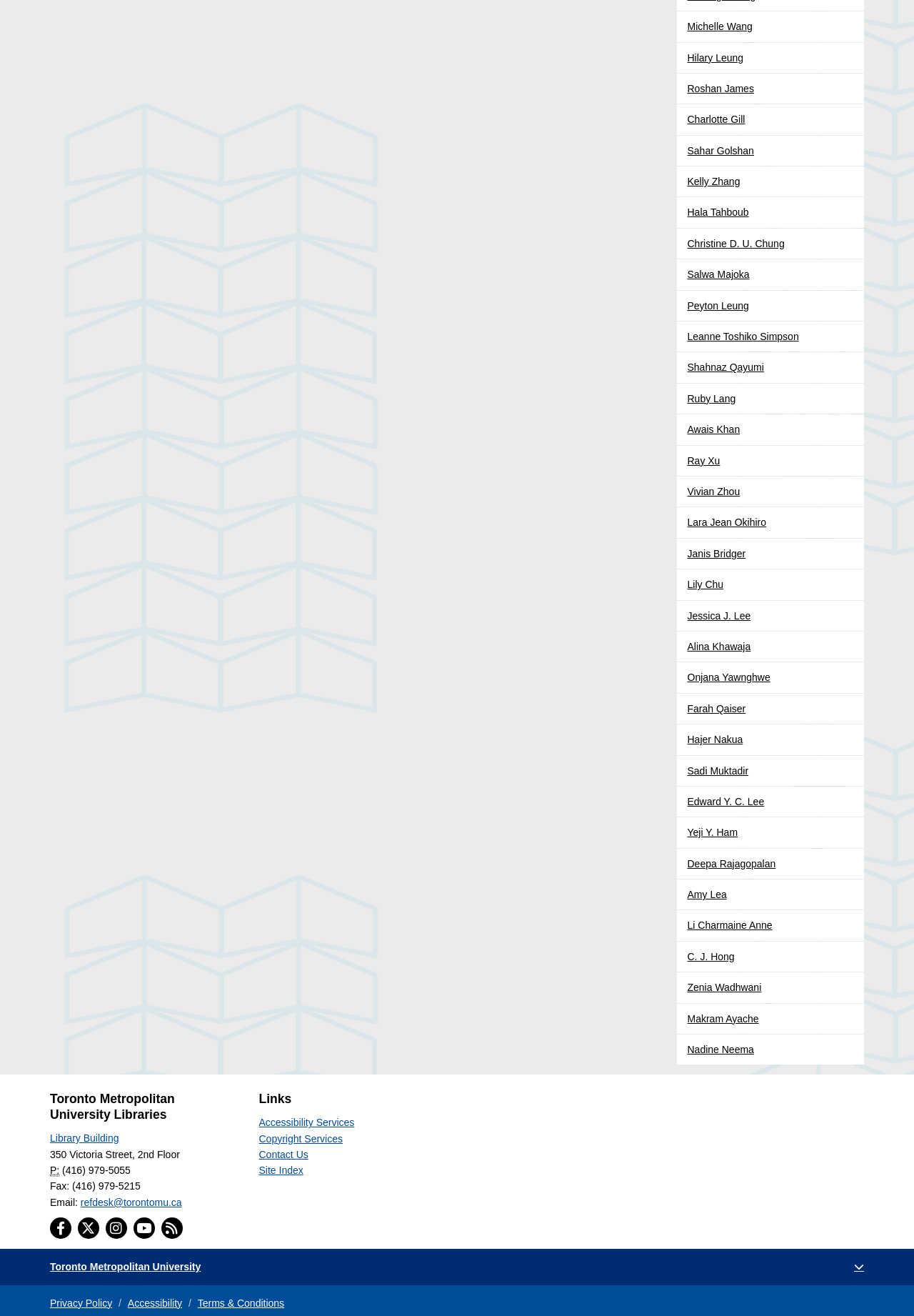Please find the bounding box coordinates of the clickable region needed to complete the following instruction: "Contact the library via email". The bounding box coordinates must consist of four float numbers between 0 and 1, i.e., [left, top, right, bottom].

[0.088, 0.909, 0.199, 0.918]